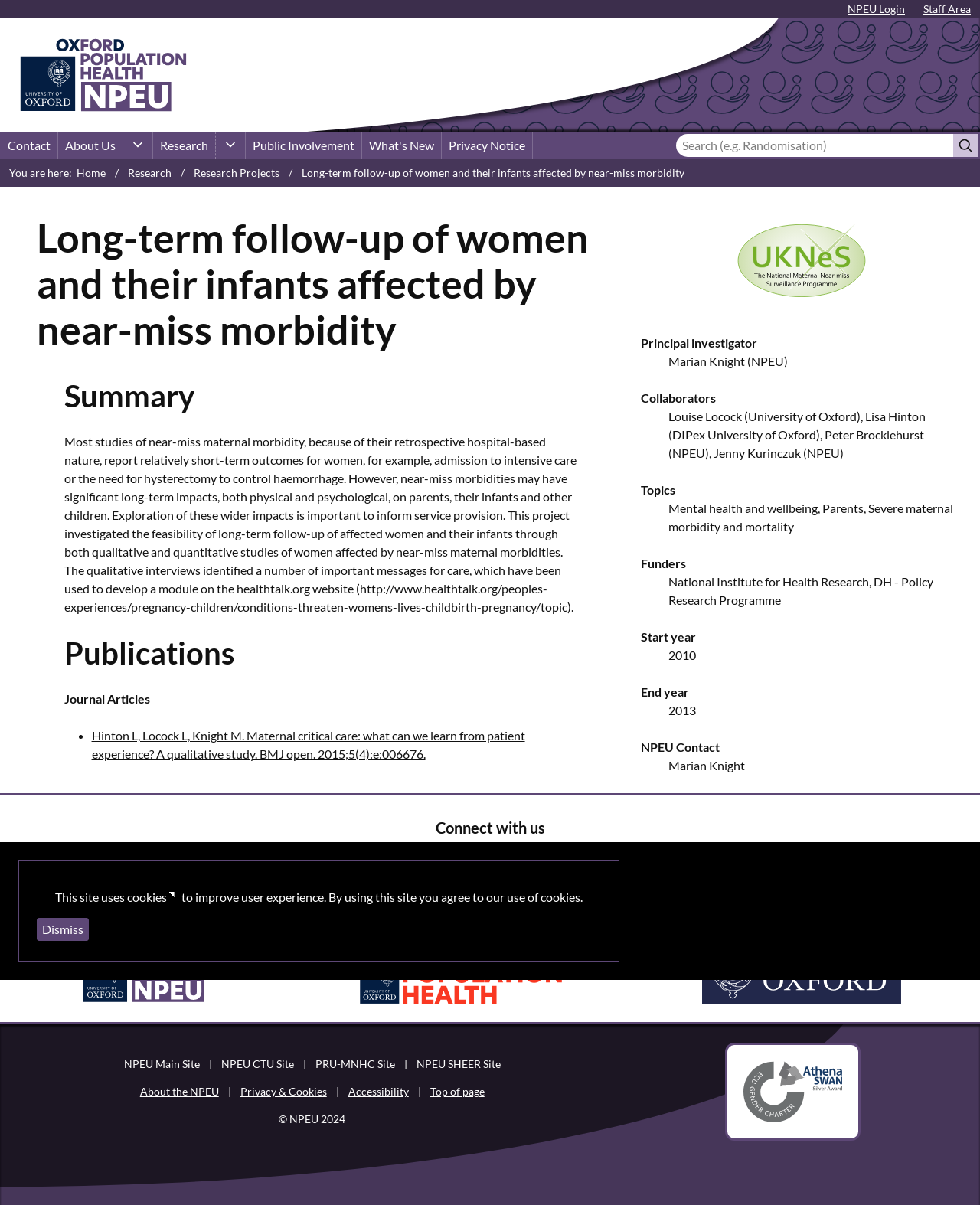What is the topic of the research project?
Utilize the information in the image to give a detailed answer to the question.

The topic of the research project can be inferred from the description list term 'Topics' which lists 'Mental health and wellbeing, Parents, Severe maternal morbidity and mortality' as the topics related to the project.